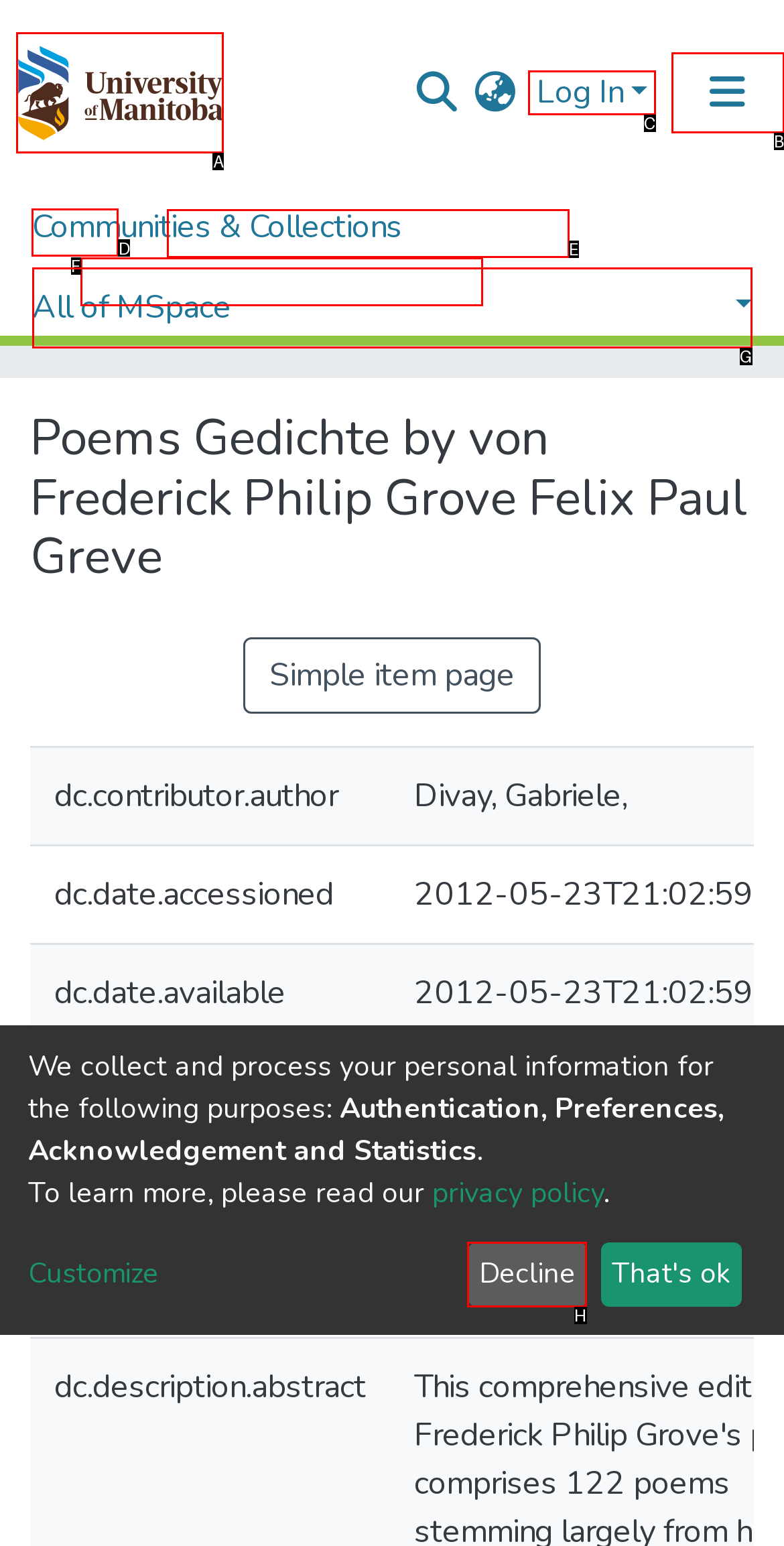Determine the letter of the UI element I should click on to complete the task: Go to the home page from the provided choices in the screenshot.

D